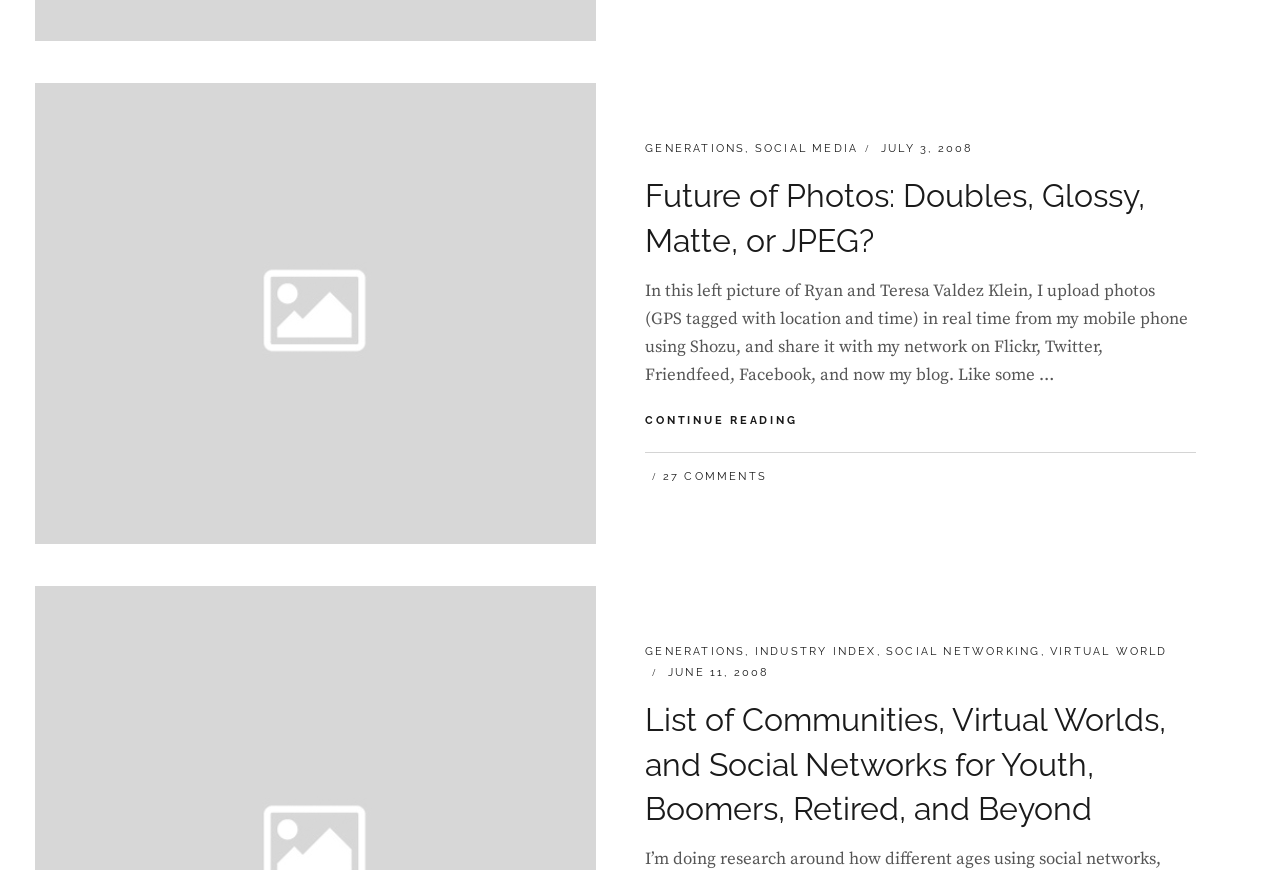Specify the bounding box coordinates of the region I need to click to perform the following instruction: "Click on the 'GENERATIONS' category". The coordinates must be four float numbers in the range of 0 to 1, i.e., [left, top, right, bottom].

[0.504, 0.163, 0.582, 0.178]